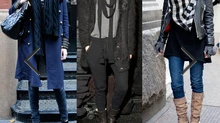What type of boots are worn with the right outfit?
Please give a detailed and elaborate answer to the question.

The right outfit combines a layered approach with a leather jacket, a checked shirt, and skinny jeans, finished off with knee-high boots, creating an edgy yet fashionable appearance.